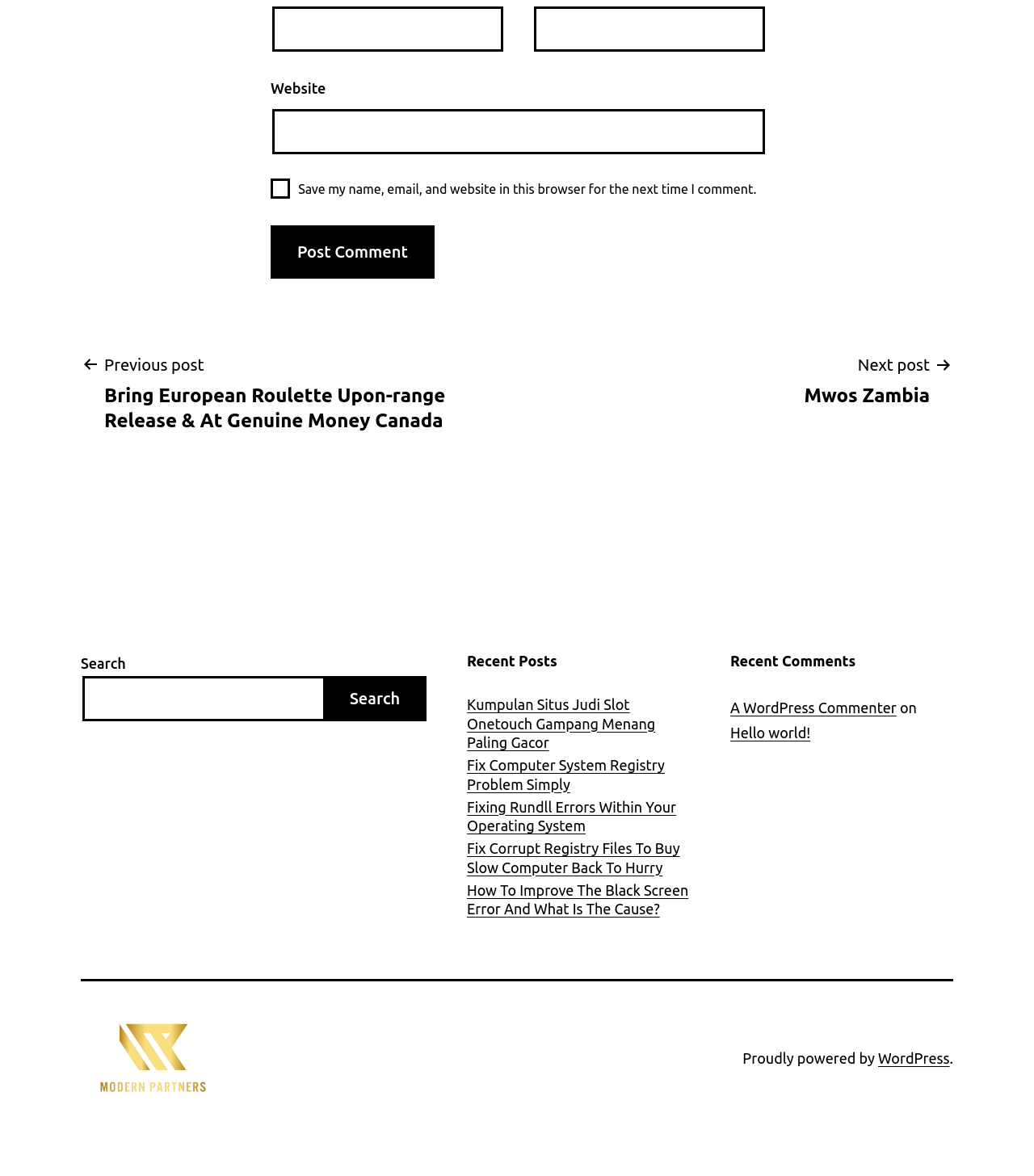Please specify the bounding box coordinates of the area that should be clicked to accomplish the following instruction: "go to home page". The coordinates should consist of four float numbers between 0 and 1, i.e., [left, top, right, bottom].

None